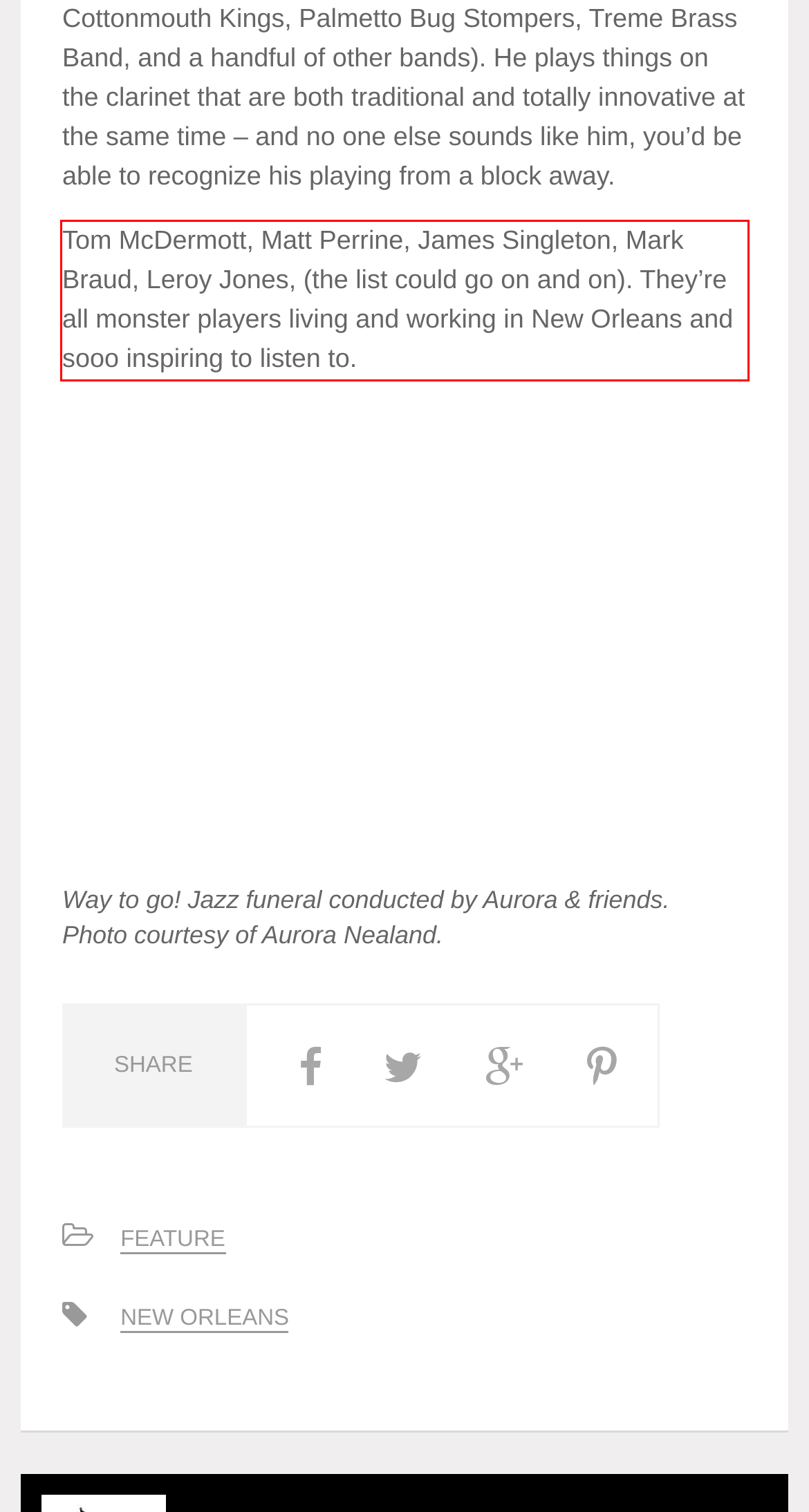You have a screenshot of a webpage with a UI element highlighted by a red bounding box. Use OCR to obtain the text within this highlighted area.

Tom McDermott, Matt Perrine, James Singleton, Mark Braud, Leroy Jones, (the list could go on and on). They’re all monster players living and working in New Orleans and sooo inspiring to listen to.